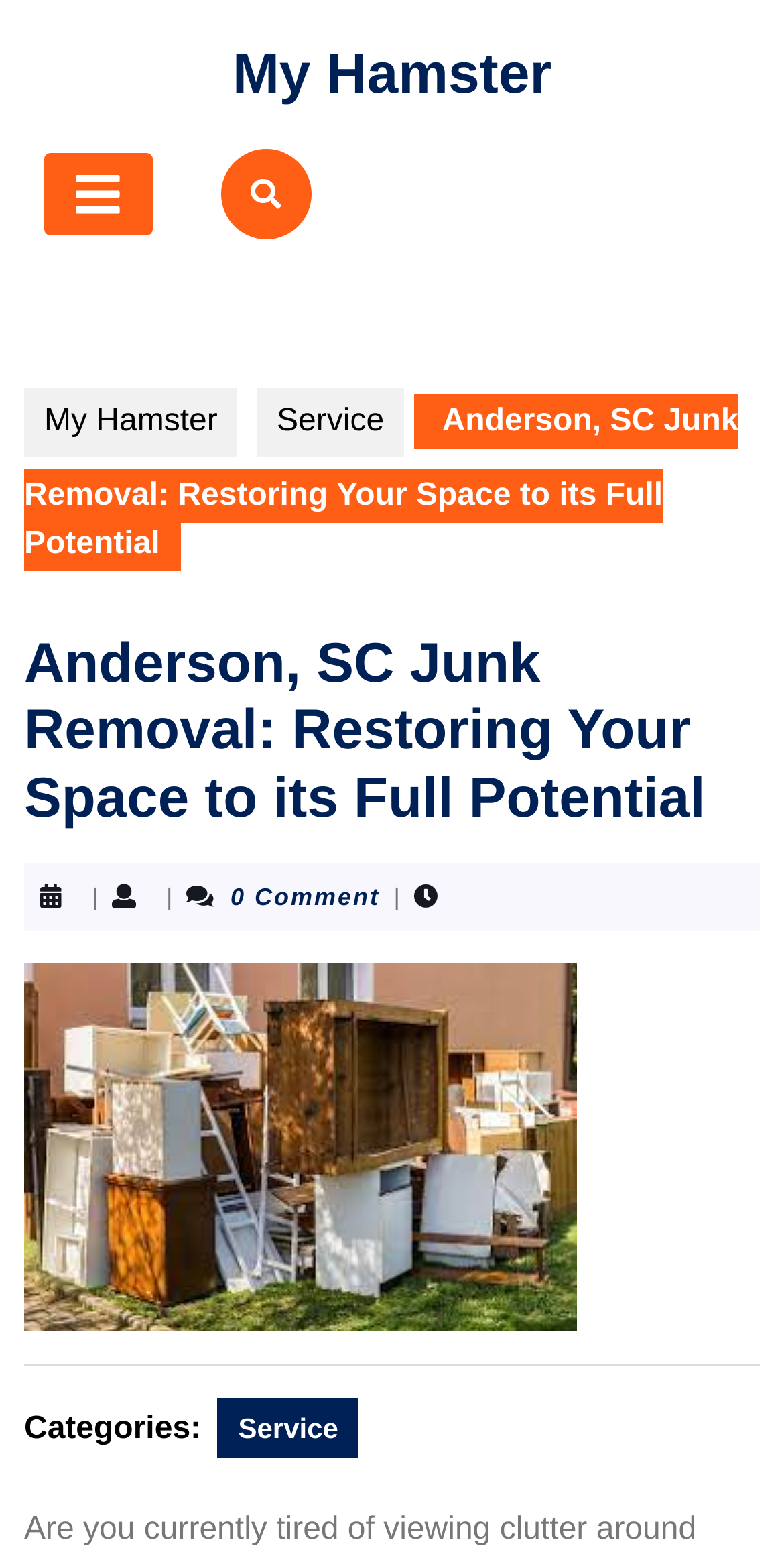Specify the bounding box coordinates (top-left x, top-left y, bottom-right x, bottom-right y) of the UI element in the screenshot that matches this description: Open Button

[0.056, 0.098, 0.194, 0.152]